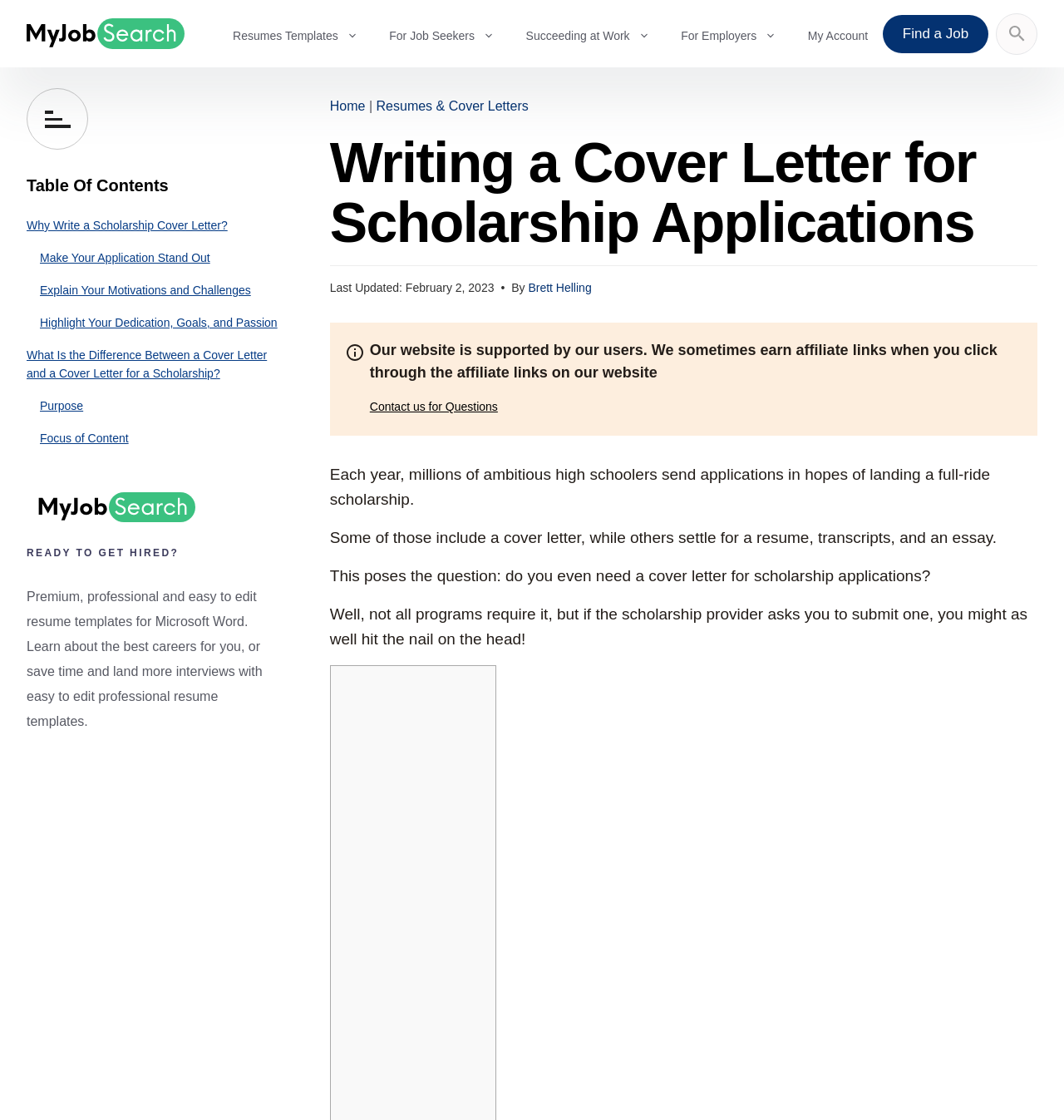Please find the bounding box coordinates of the clickable region needed to complete the following instruction: "Learn about 'Why Write a Scholarship Cover Letter?'". The bounding box coordinates must consist of four float numbers between 0 and 1, i.e., [left, top, right, bottom].

[0.025, 0.193, 0.262, 0.209]